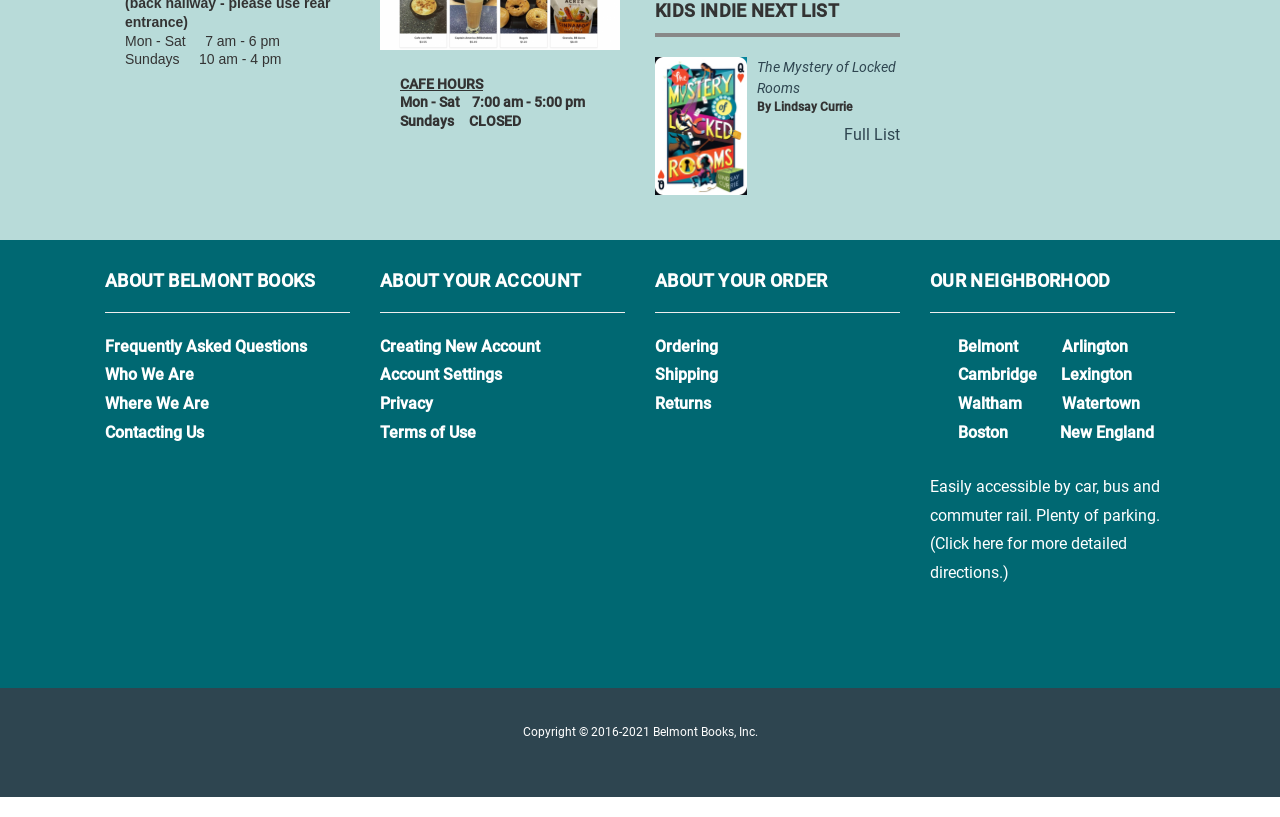What is the location of Belmont Books?
Using the visual information, reply with a single word or short phrase.

Belmont, Arlington, and others